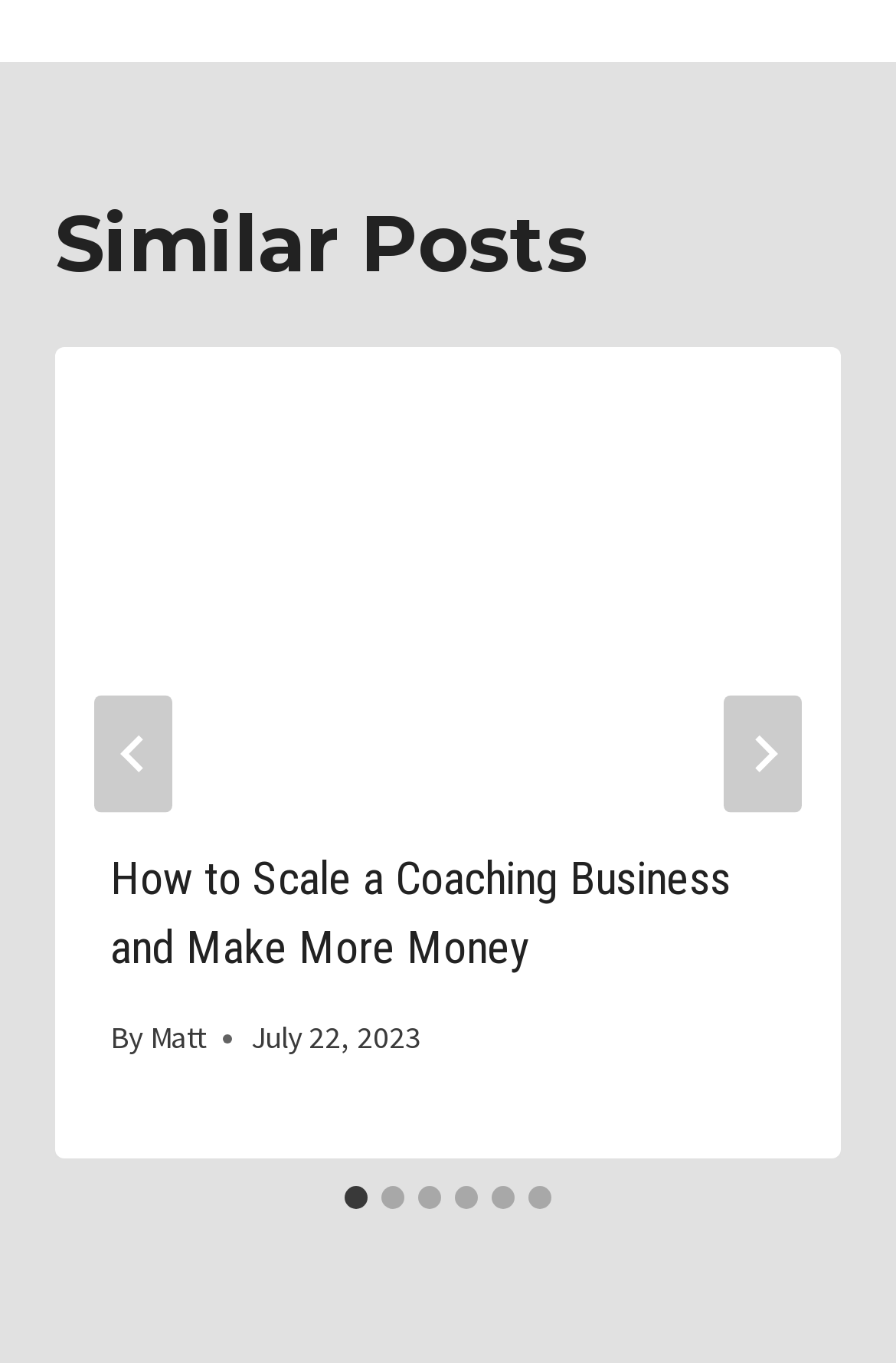Identify the bounding box coordinates of the section that should be clicked to achieve the task described: "read comments".

None